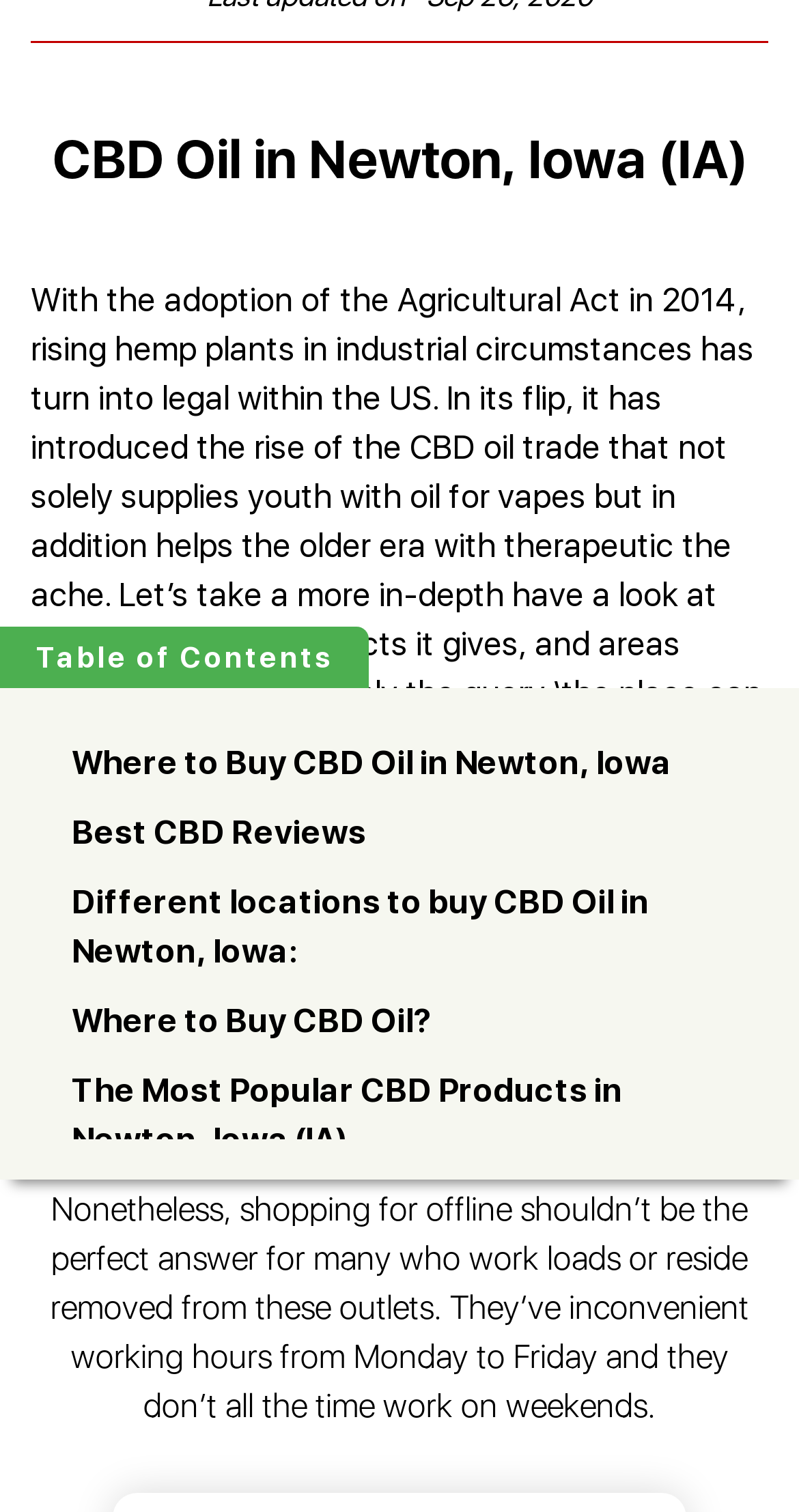Using the given description, provide the bounding box coordinates formatted as (top-left x, top-left y, bottom-right x, bottom-right y), with all values being floating point numbers between 0 and 1. Description: Dicembre 2010

None